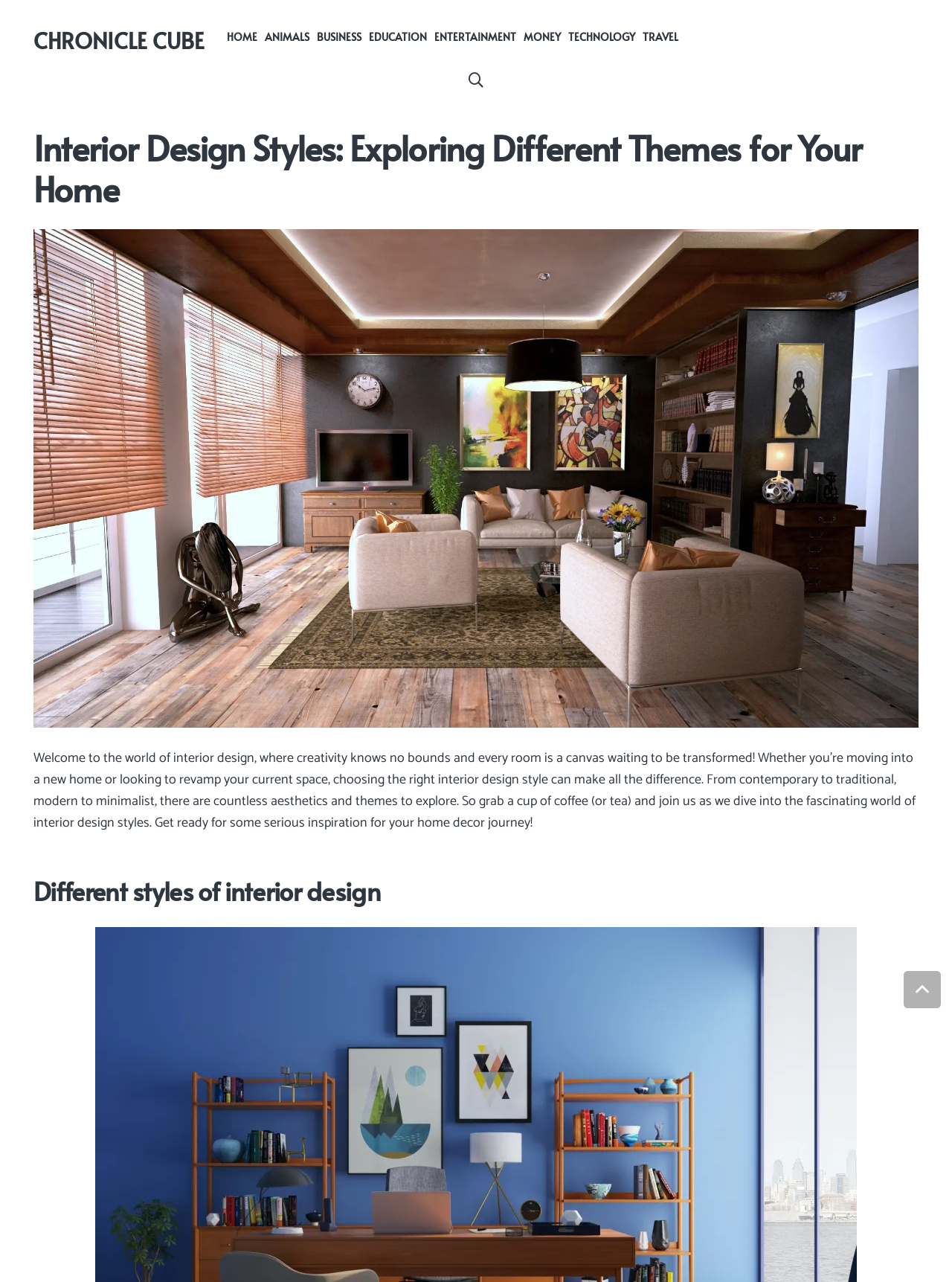Give a short answer to this question using one word or a phrase:
What is the purpose of the search bar?

To search the website